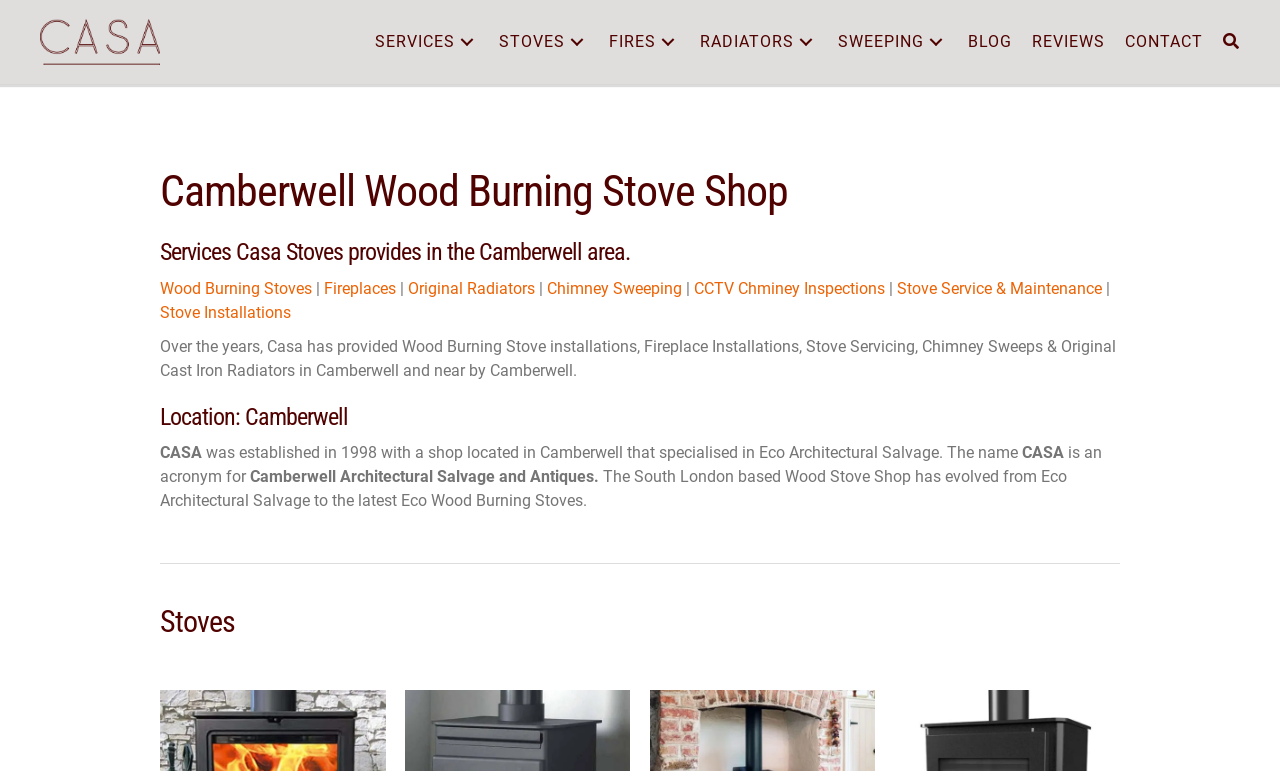Where is Casa Stoves located?
From the screenshot, supply a one-word or short-phrase answer.

Camberwell